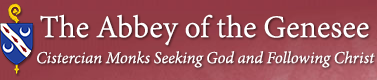What is the focus of the abbey's mission?
Based on the image, answer the question with a single word or brief phrase.

Spiritual